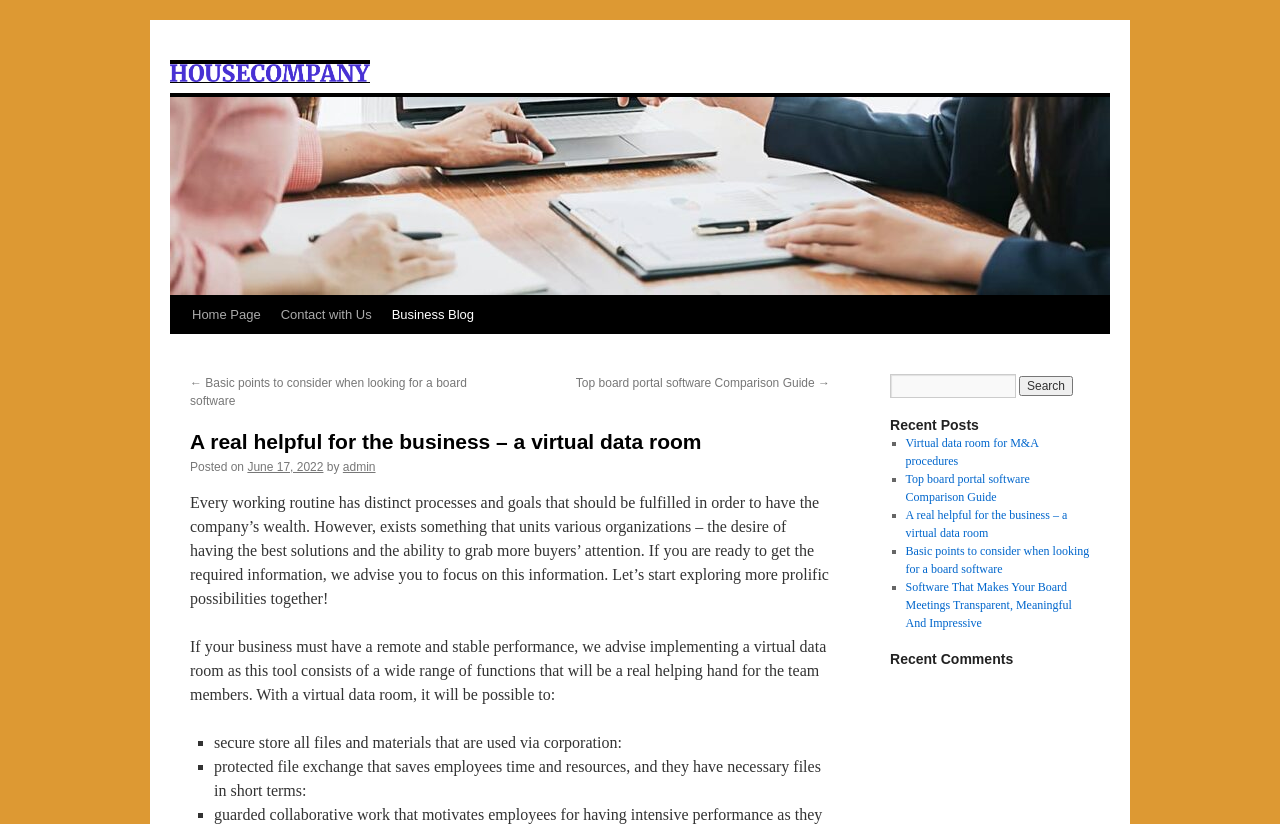Write an extensive caption that covers every aspect of the webpage.

This webpage appears to be a blog or article page focused on virtual data rooms and their applications in business. At the top, there is a logo image of "housecompany.net" and a larger image related to virtual data rooms. Below these images, there are several navigation links, including "Skip to content", "Home Page", "Contact with Us", and "Business Blog".

The main content of the page is divided into several sections. The first section has a heading "A real helpful for the business – a virtual data room" and provides an introduction to the topic. Below this heading, there is a paragraph of text that discusses the importance of finding solutions to improve business operations. The text is followed by a link to a specific date, "June 17, 2022", and an author name, "admin".

The next section appears to be the main article content, which discusses the benefits of using virtual data rooms in business. The text is divided into several paragraphs and includes a list of bullet points, marked with "■" symbols, that outline the features and advantages of virtual data rooms.

To the right of the main content, there is a complementary section that contains a search bar with a textbox and a "Search" button. Below the search bar, there is a heading "Recent Posts" followed by a list of links to other articles, including "Virtual data room for M&A procedures", "Top board portal software Comparison Guide", and several others.

Finally, there is a section with a heading "Recent Comments", but it does not contain any visible content.